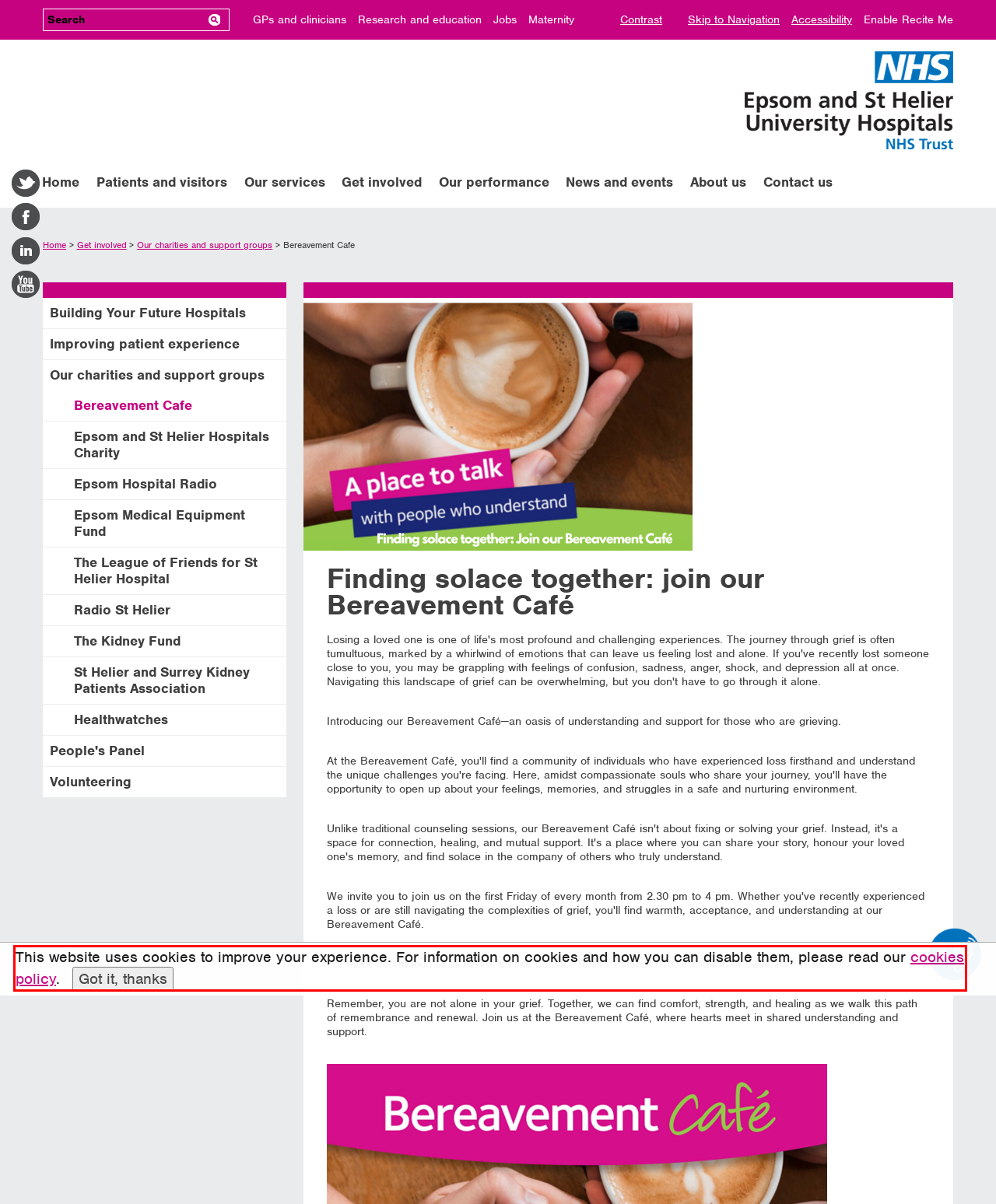The screenshot you have been given contains a UI element surrounded by a red rectangle. Use OCR to read and extract the text inside this red rectangle.

This website uses cookies to improve your experience. For information on cookies and how you can disable them, please read our cookies policy.